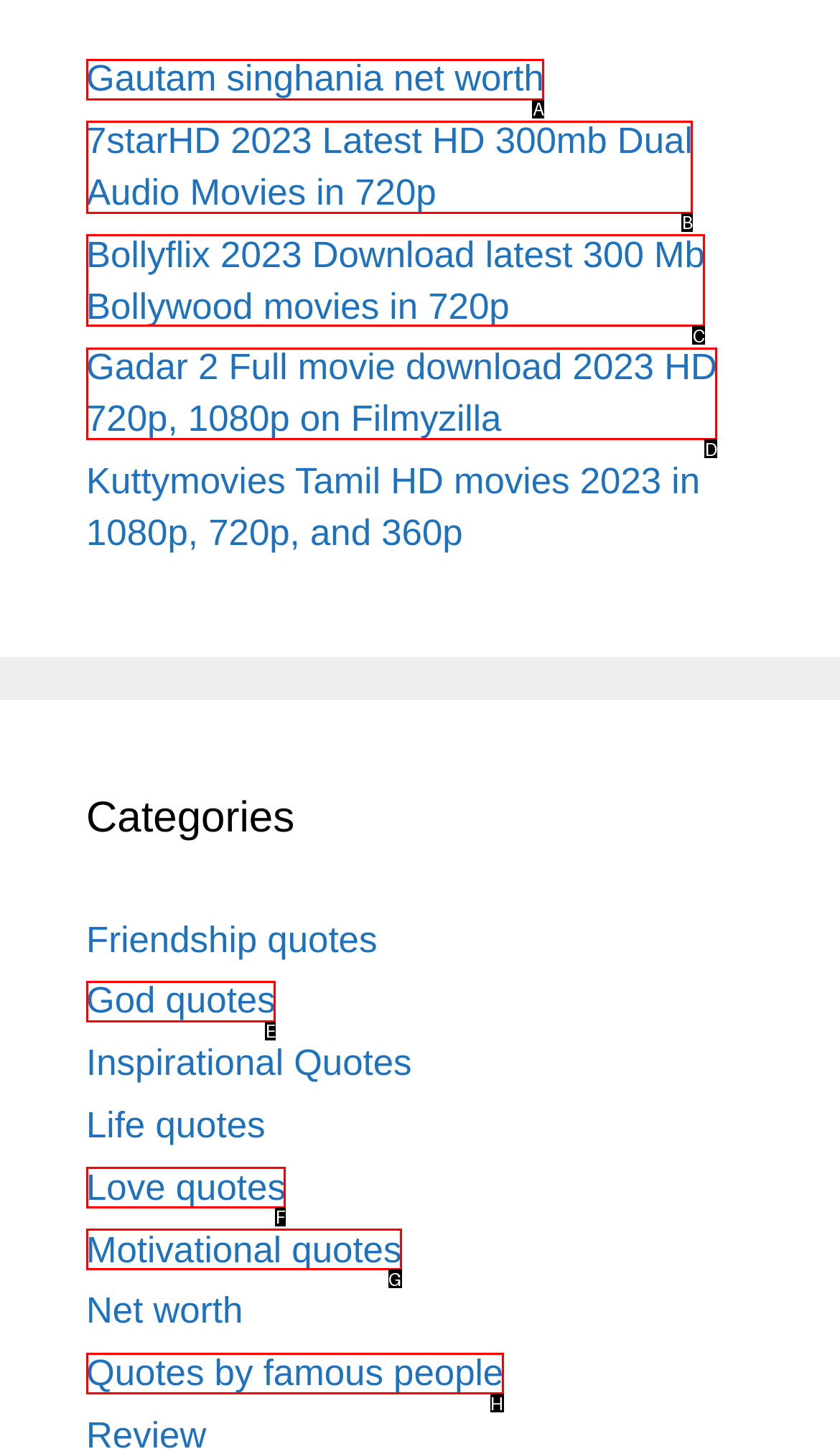Point out the HTML element that matches the following description: Quotes by famous people
Answer with the letter from the provided choices.

H